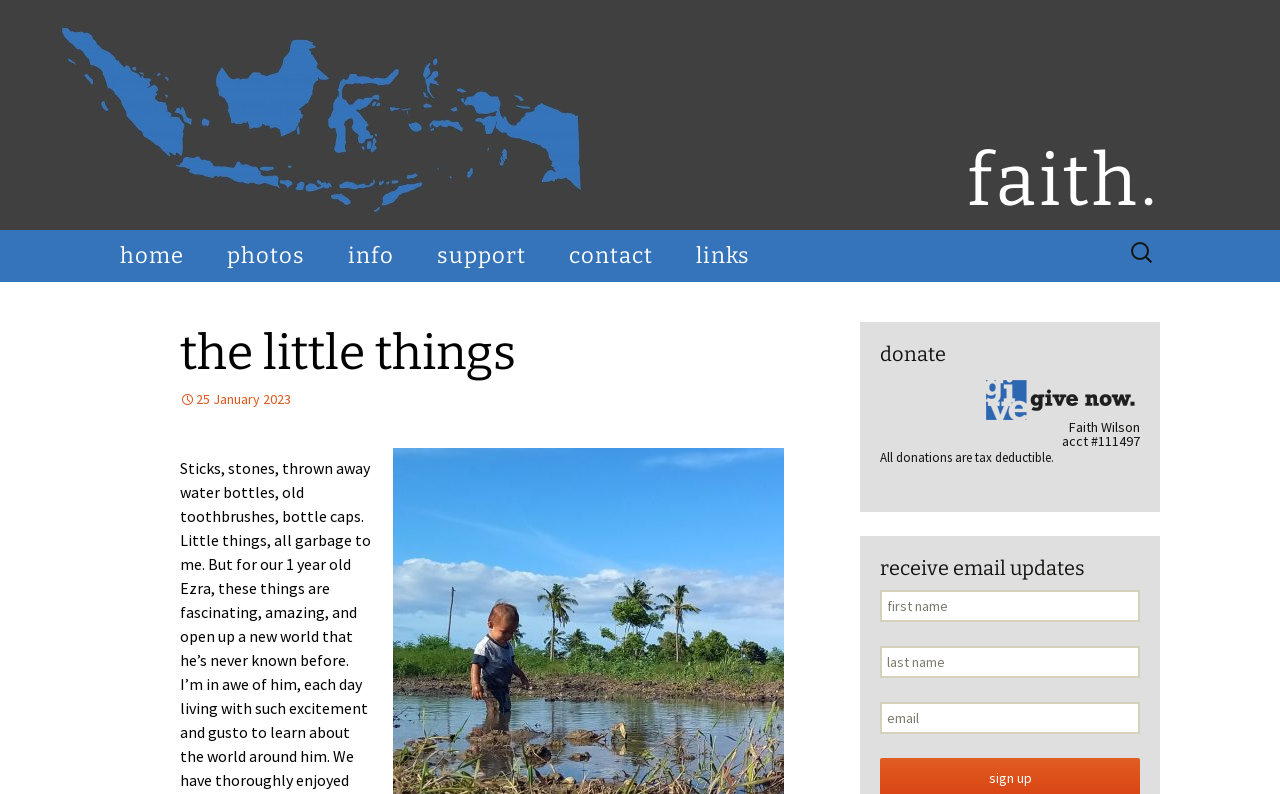What is the date mentioned on the webpage?
Examine the screenshot and reply with a single word or phrase.

25 January 2023